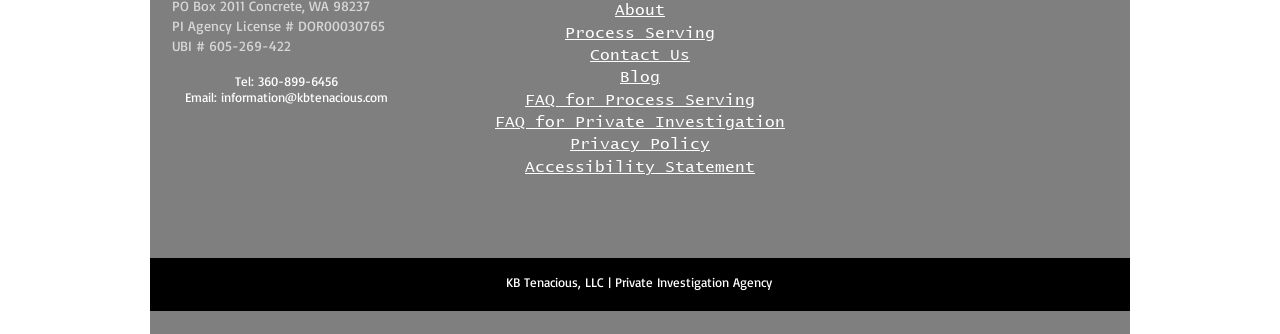Answer the following query concisely with a single word or phrase:
What is the agency's license number?

DOR00030765